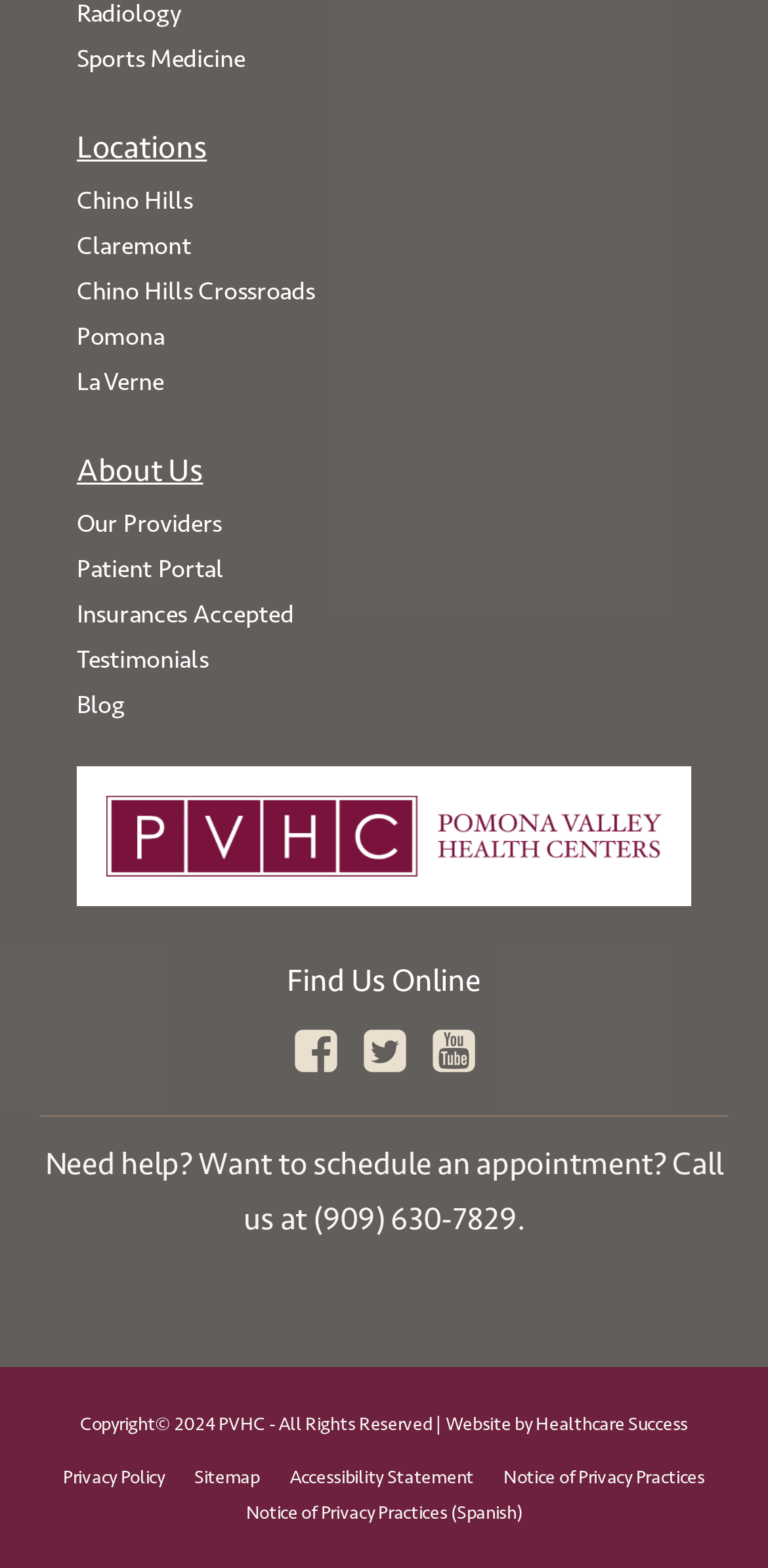What is the name of the medical organization?
Using the image, give a concise answer in the form of a single word or short phrase.

PVHC